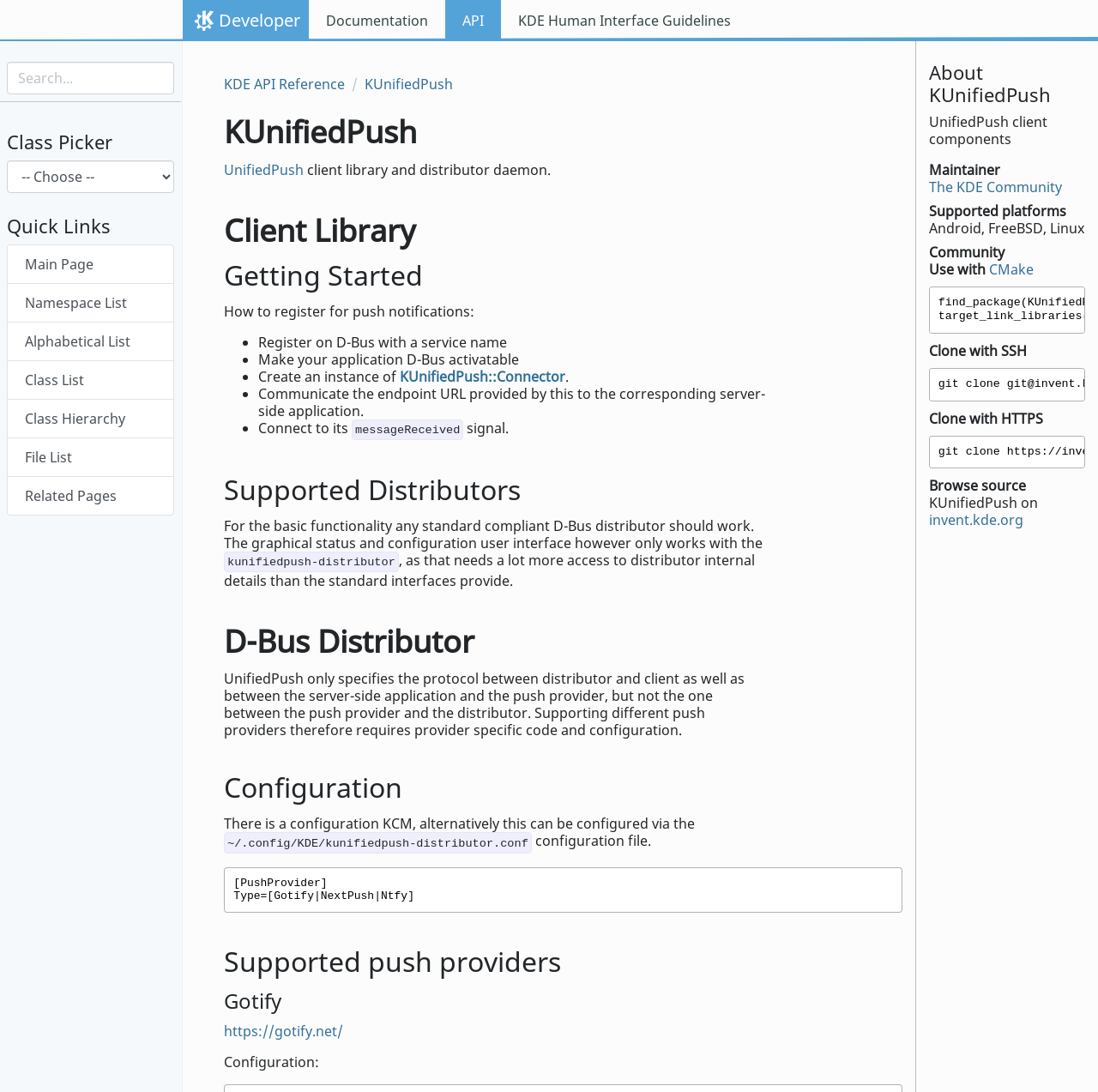Please determine the bounding box coordinates for the element with the description: "aria-label="Search input" name="query" placeholder="Search..."".

[0.006, 0.057, 0.159, 0.086]